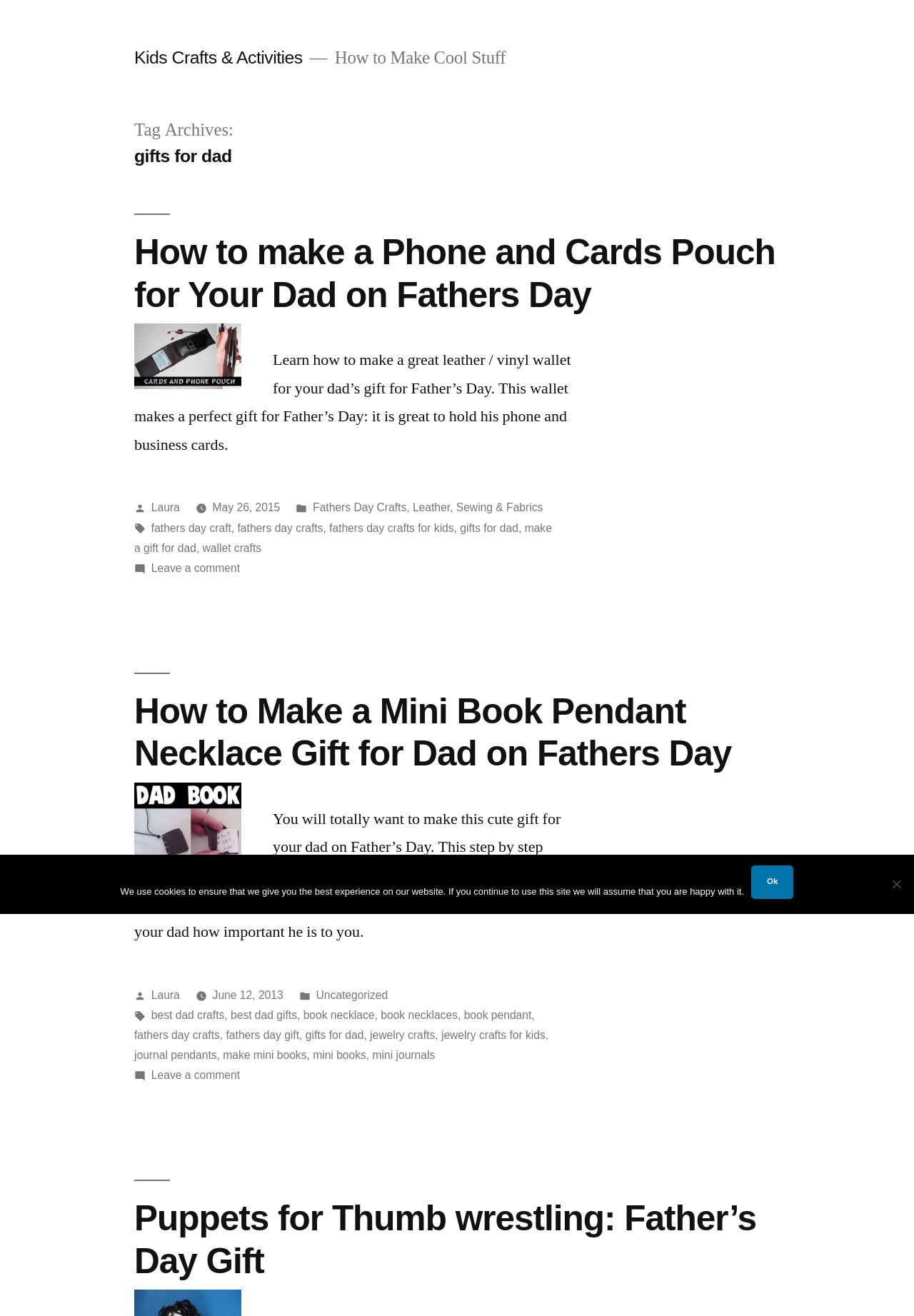Find the bounding box coordinates of the clickable element required to execute the following instruction: "View the image 'phone cards cover'". Provide the coordinates as four float numbers between 0 and 1, i.e., [left, top, right, bottom].

[0.147, 0.246, 0.264, 0.296]